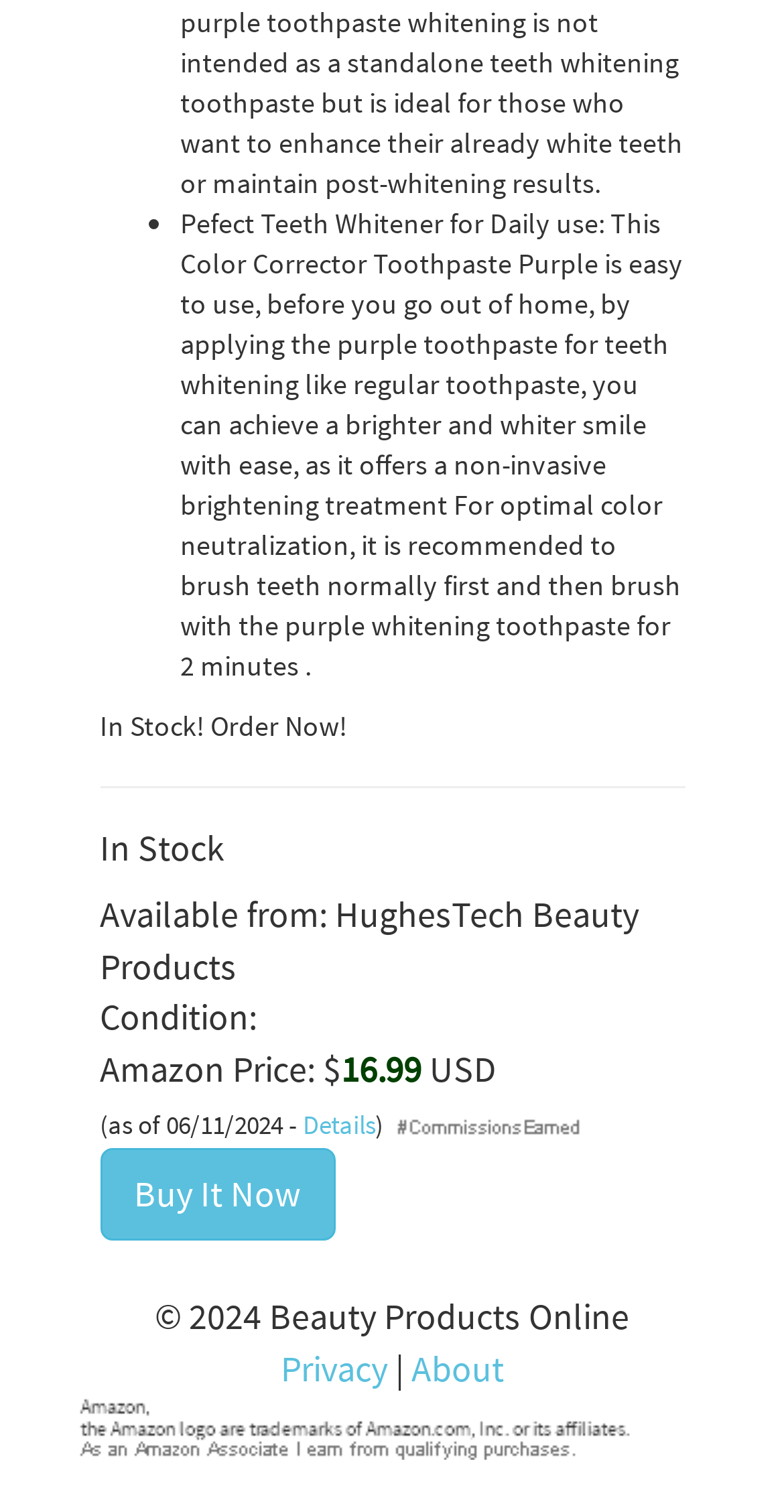Give a one-word or phrase response to the following question: What is the recommended usage of the purple toothpaste?

Brush teeth normally first and then brush with the purple whitening toothpaste for 2 minutes